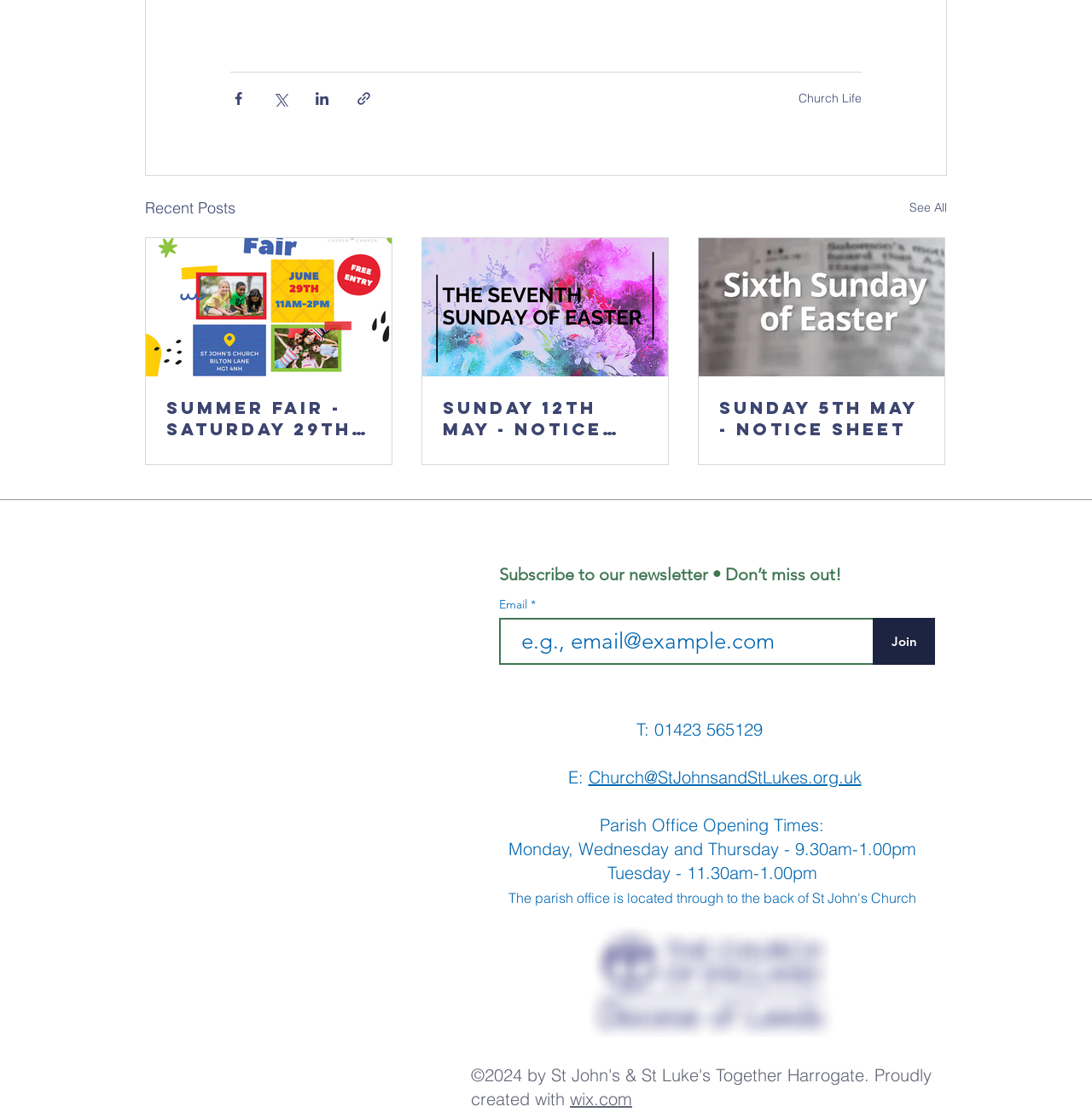Please identify the bounding box coordinates of the area that needs to be clicked to fulfill the following instruction: "Search for something."

None